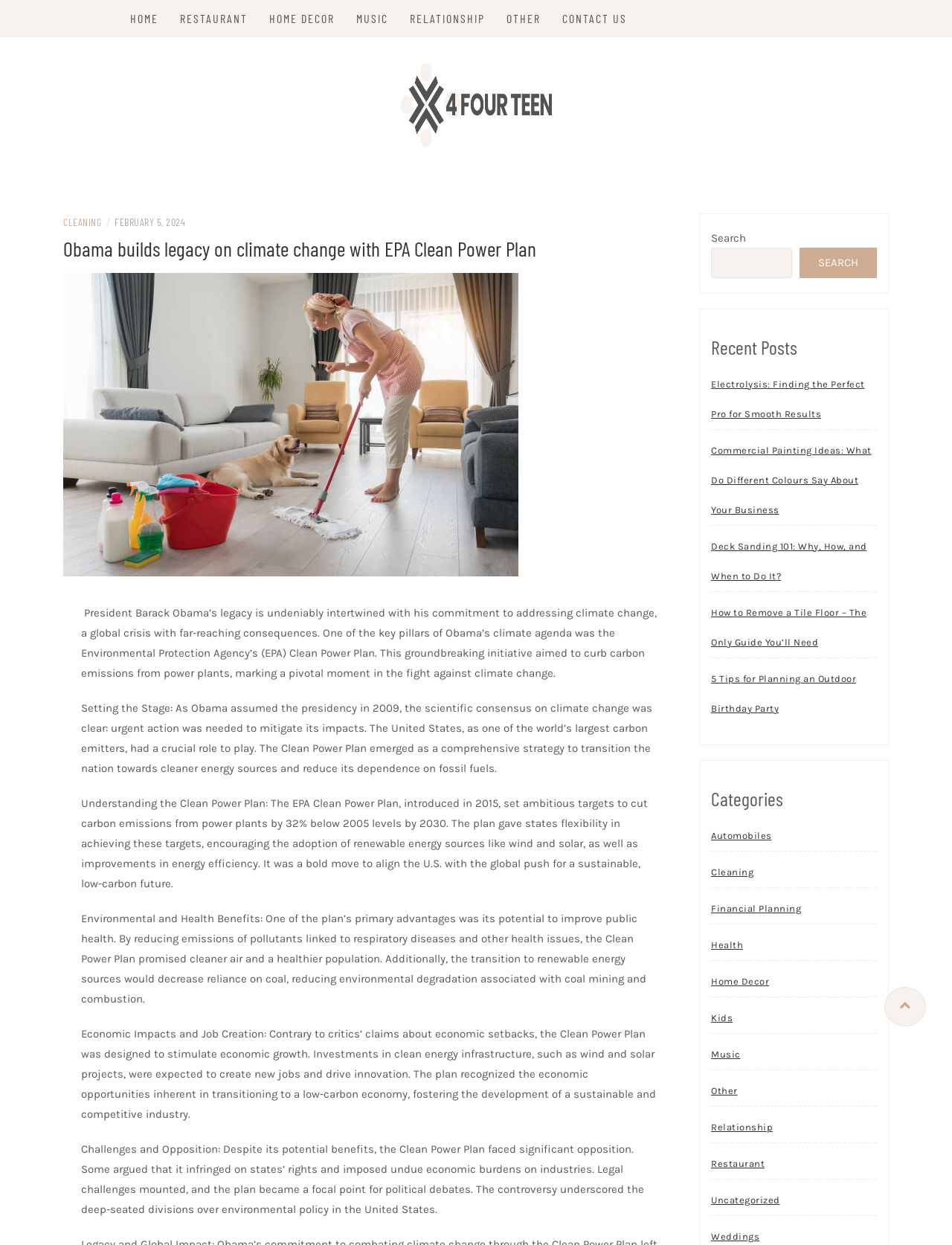Determine the primary headline of the webpage.

Obama builds legacy on climate change with EPA Clean Power Plan